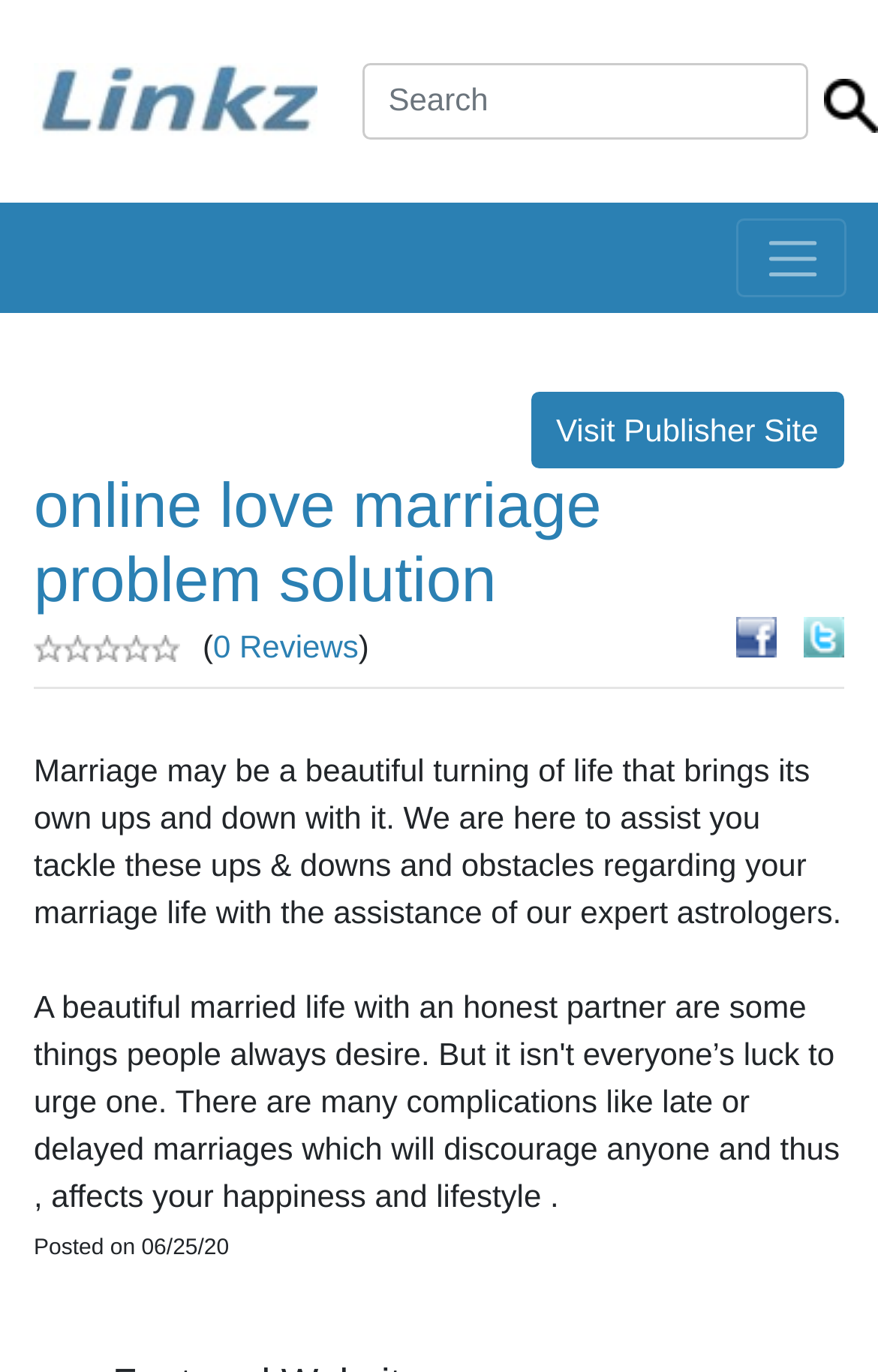Given the element description: "alt="Share on Twitter"", predict the bounding box coordinates of this UI element. The coordinates must be four float numbers between 0 and 1, given as [left, top, right, bottom].

[0.915, 0.45, 0.962, 0.476]